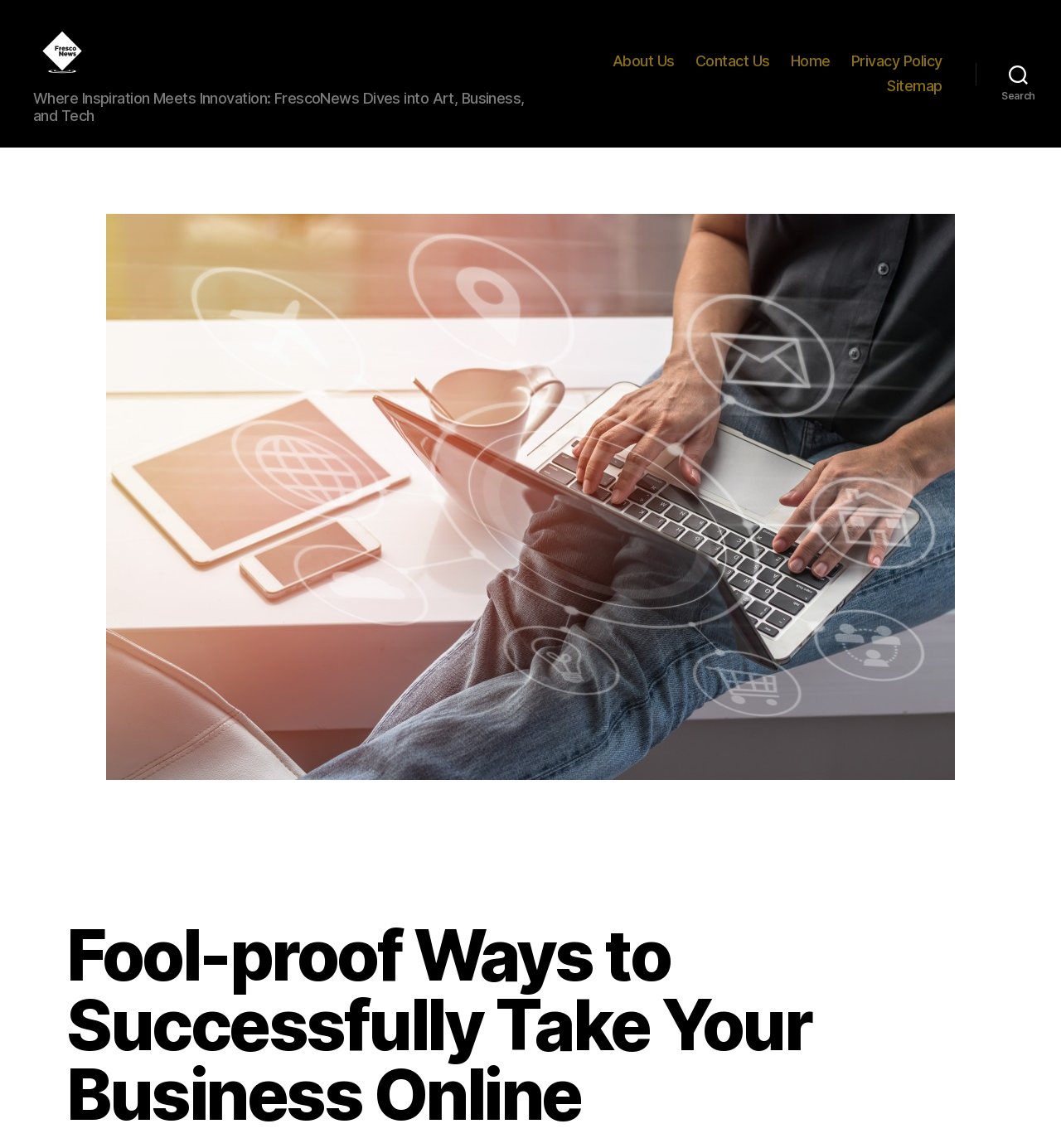Extract the primary header of the webpage and generate its text.

Fool-proof Ways to Successfully Take Your Business Online